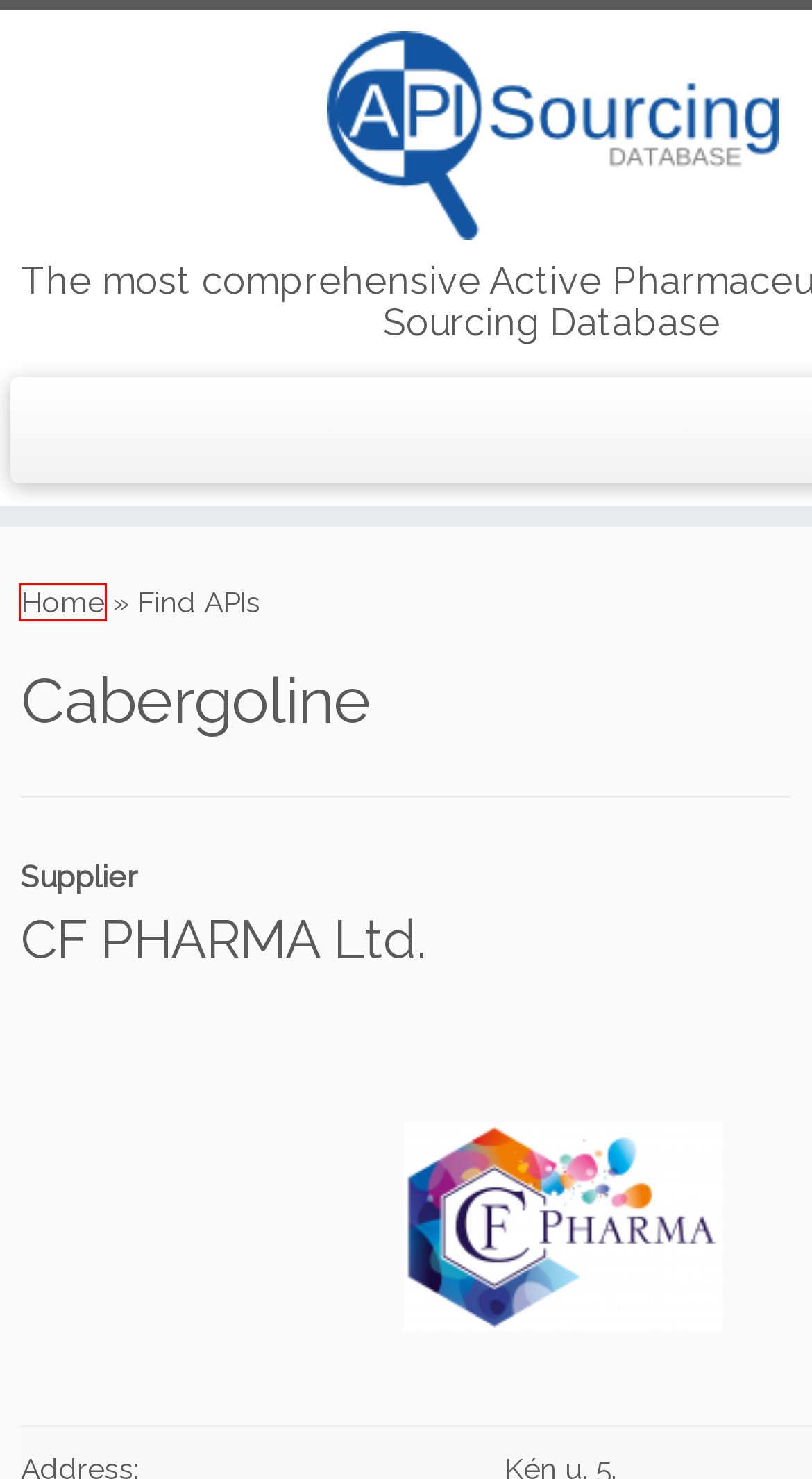Analyze the screenshot of a webpage featuring a red rectangle around an element. Pick the description that best fits the new webpage after interacting with the element inside the red bounding box. Here are the candidates:
A. Account – API Sourcing
B. Customizr WordPress Theme | Press Customizr
C. Blog Tool, Publishing Platform, and CMS – WordPress.org
D. API Sourcing Terms & Conditions – API Sourcing
E. Contact – API Sourcing
F. Get listed and promote your APIs API Sourcing Get listed %
G. Disclaimer – API Sourcing
H. Active Pharmaceutical Ingredient (API) Sourcing Database – API Sourcing

H